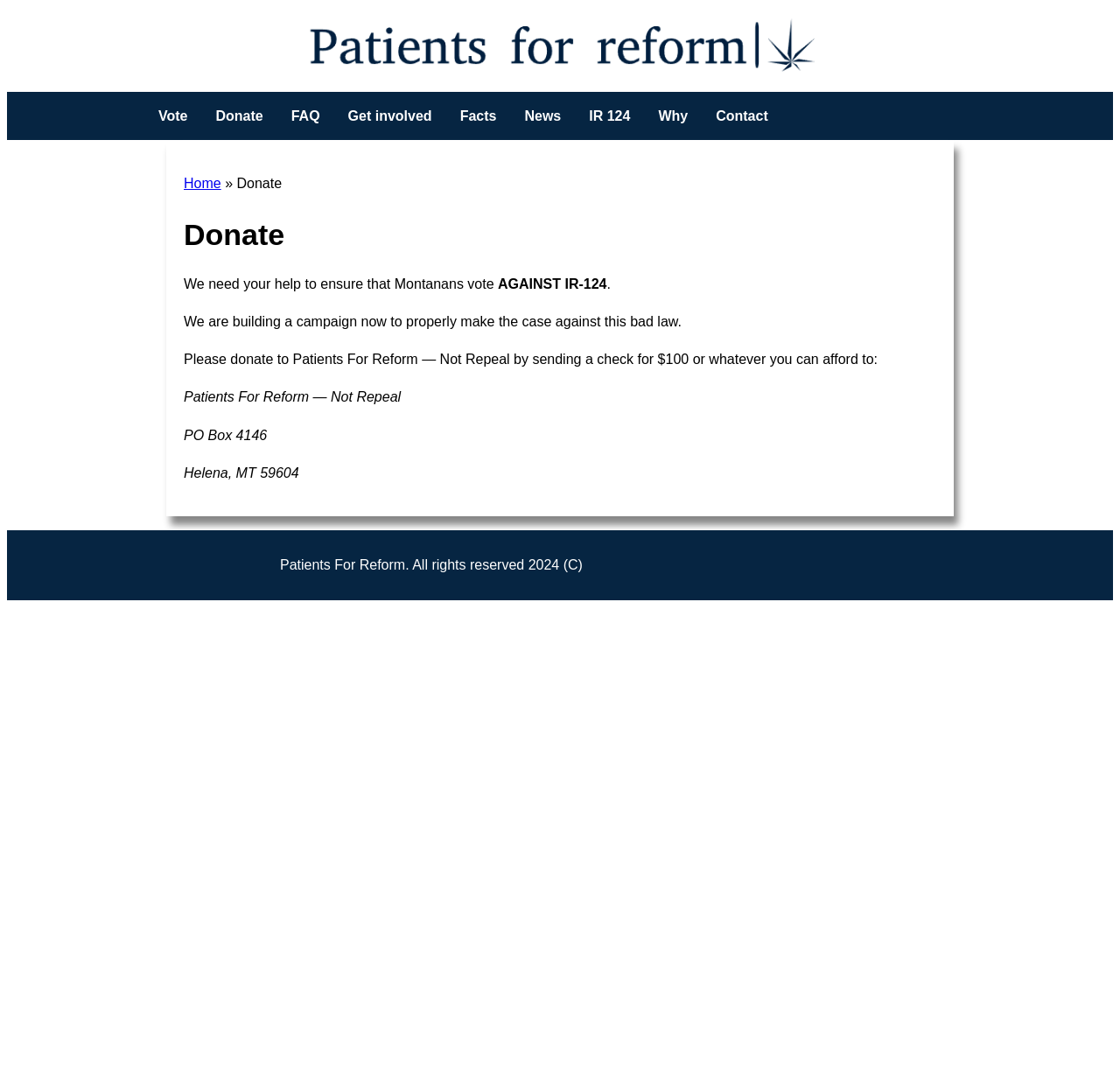Please locate the bounding box coordinates of the element's region that needs to be clicked to follow the instruction: "Click the FAQ link". The bounding box coordinates should be provided as four float numbers between 0 and 1, i.e., [left, top, right, bottom].

[0.247, 0.086, 0.298, 0.131]